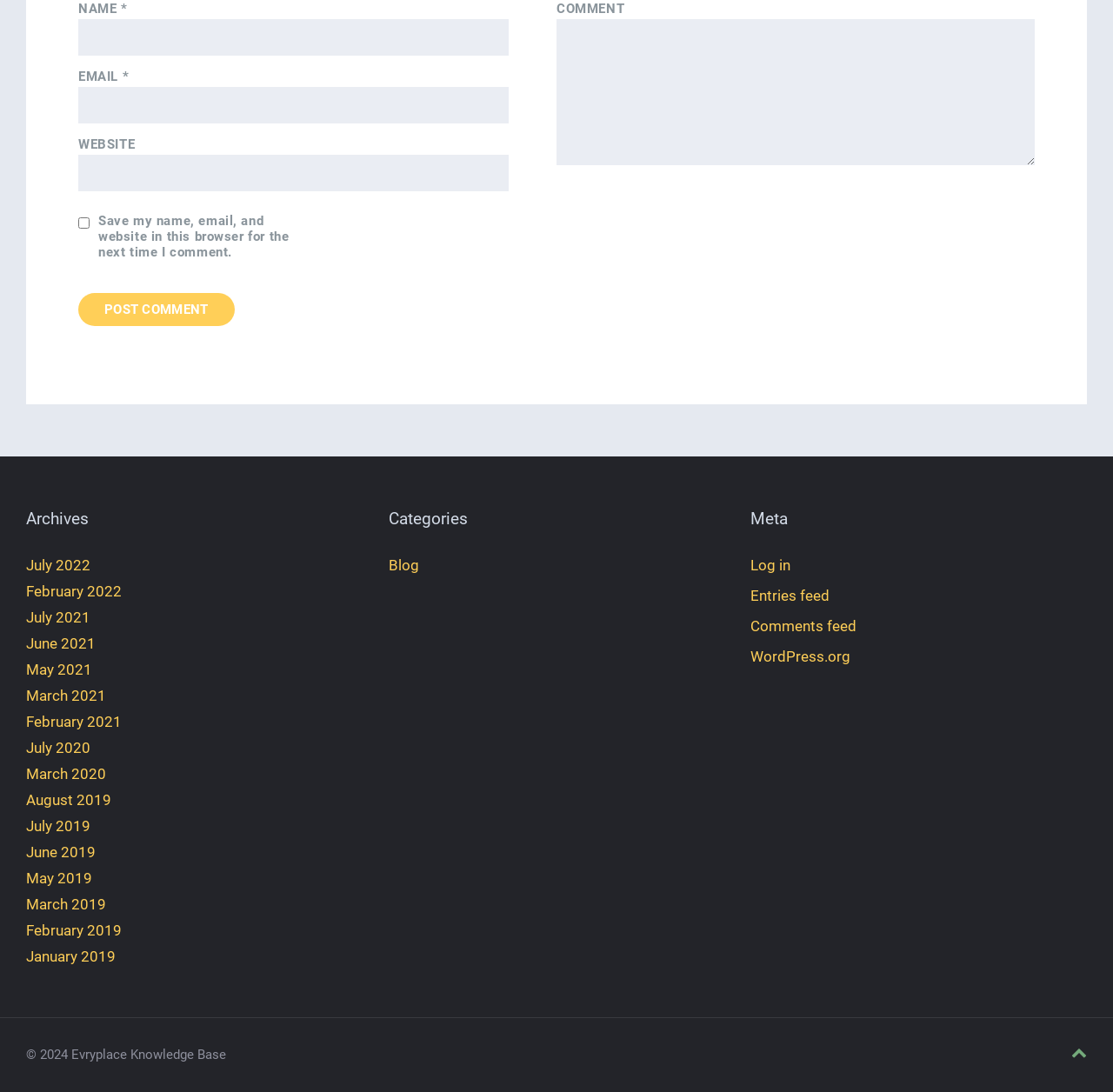Give a one-word or short phrase answer to this question: 
How many links are there in the Meta section?

4